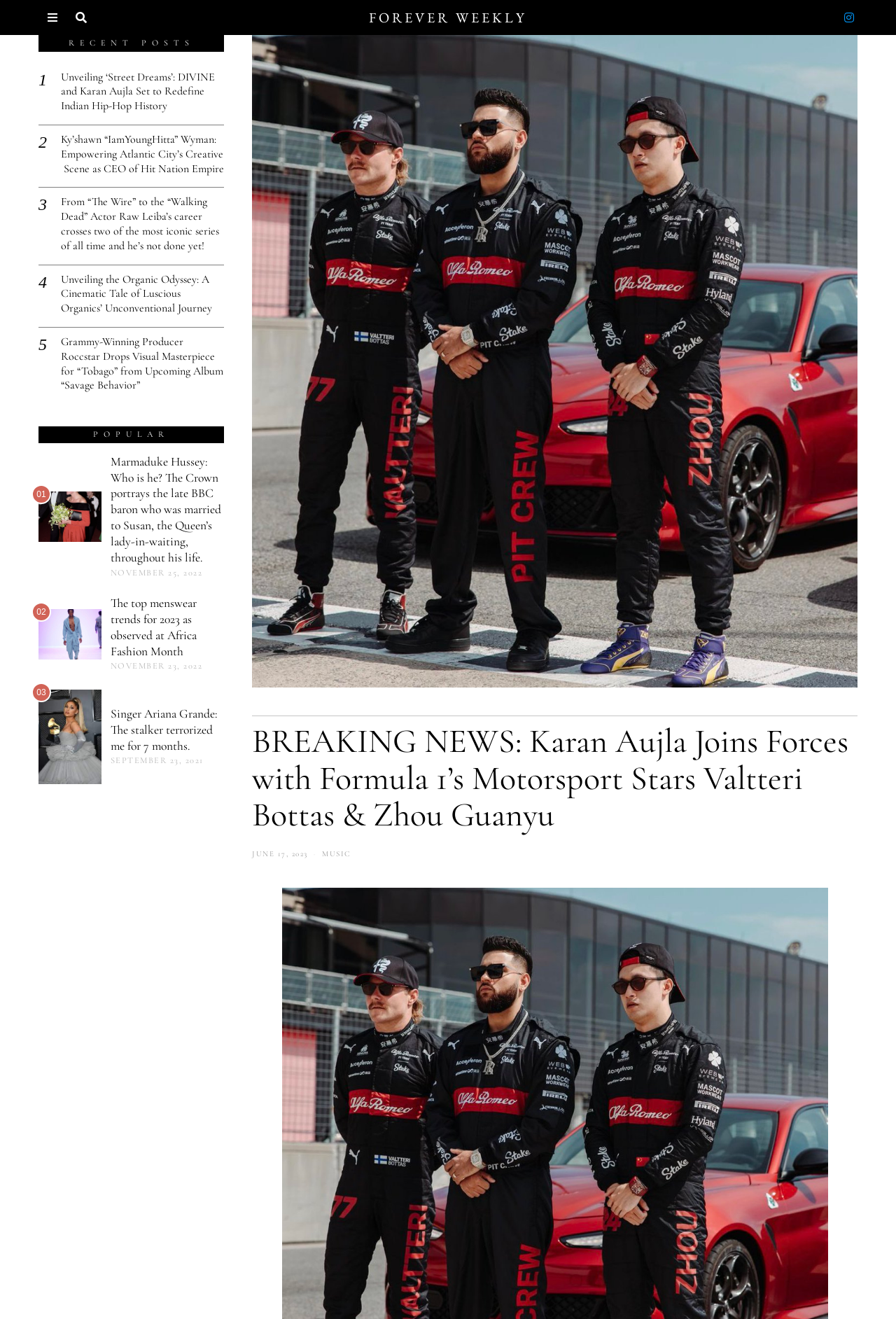Review the image closely and give a comprehensive answer to the question: How many recent posts are listed?

The number of recent posts can be determined by counting the link elements under the navigation element with the text 'Recent Posts'. There are 5 link elements, each corresponding to a recent post.